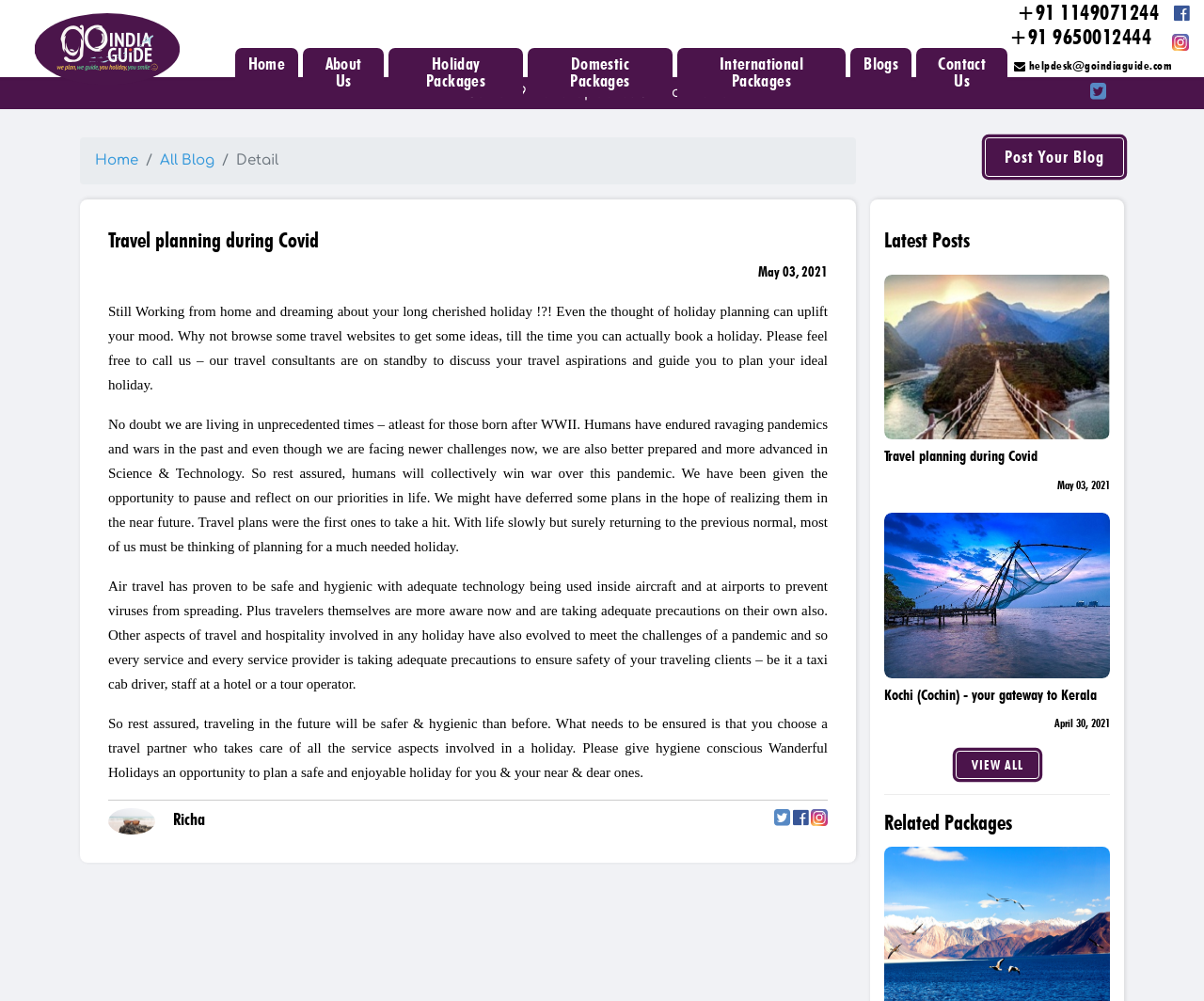Summarize the contents and layout of the webpage in detail.

The webpage is titled "Blog Details | GoIndiaGuide" and has a header section at the top with a logo image and links to "Home", "About Us", and "Holiday Packages" with a dropdown menu. Below the header, there are two sections: "HOLIDAY PACKAGES" and "DOMESTIC PACKAGES".

In the "HOLIDAY PACKAGES" section, there are three columns of articles, each with a heading and a link. The headings are "Beach", "Adventure", and "Hill Station" in the first column, "Culture", "Spiritual", and "Yoga" in the second column, and "Romantic", "Eco", and no heading in the third column. Each article has a link with a brief description.

In the "DOMESTIC PACKAGES" section, there are four columns of articles, each with a heading and a link. The headings are "Delhi", "Uttrakhand", "Rajasthan", and "Goa" in the first column, "Kerala", "Himachal Pradesh", "Jammu & Kashmir", and "Uttar Pradesh" in the second column, and "Ladakh" in the third column. Each article has a link with a brief description.

Throughout the webpage, there are images scattered throughout the articles, but no prominent images that dominate the page. The layout is organized and easy to navigate, with clear headings and concise text.